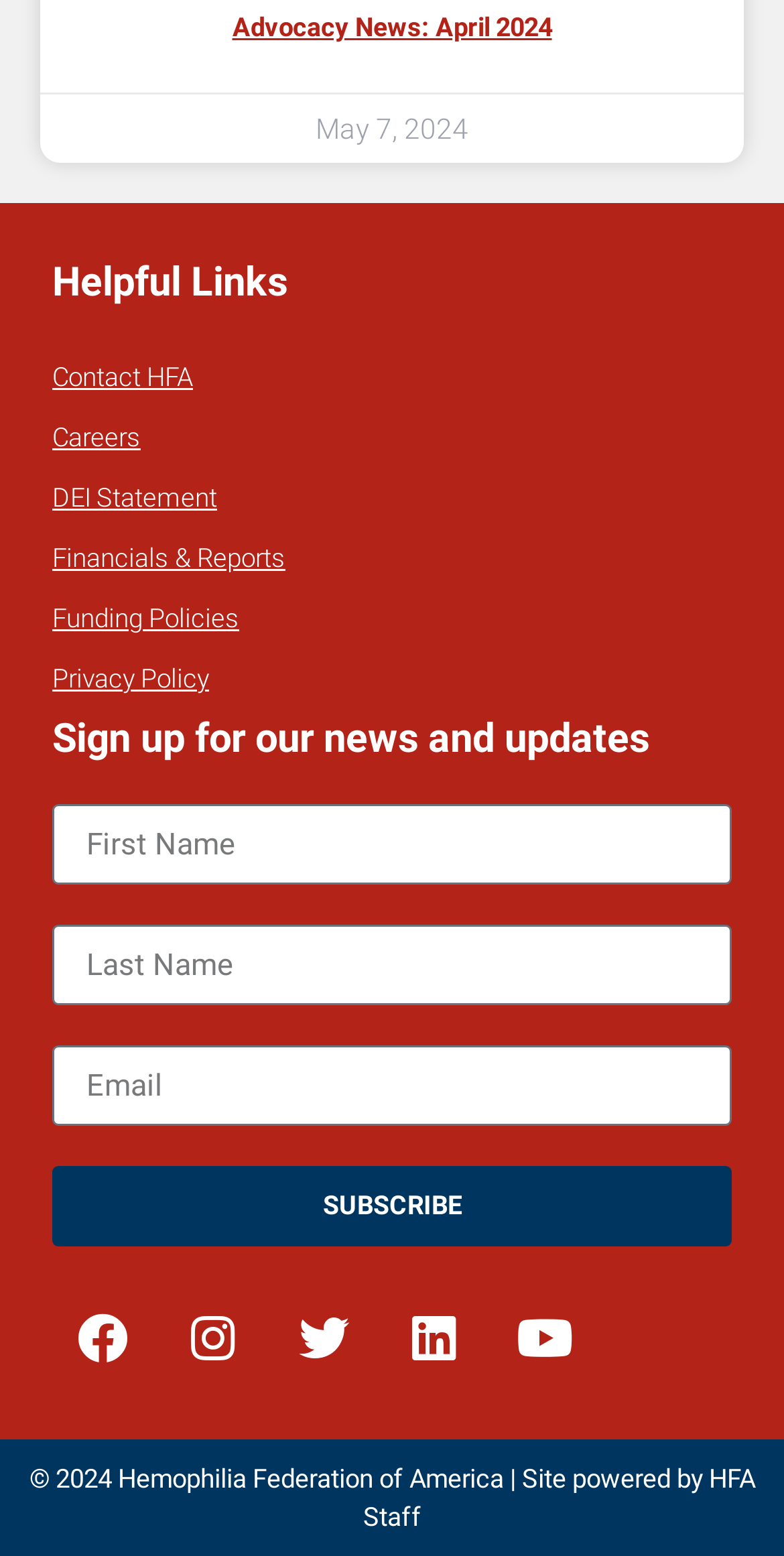Can you identify the bounding box coordinates of the clickable region needed to carry out this instruction: 'Click the 'Contact HFA' link'? The coordinates should be four float numbers within the range of 0 to 1, stated as [left, top, right, bottom].

[0.067, 0.224, 0.933, 0.263]